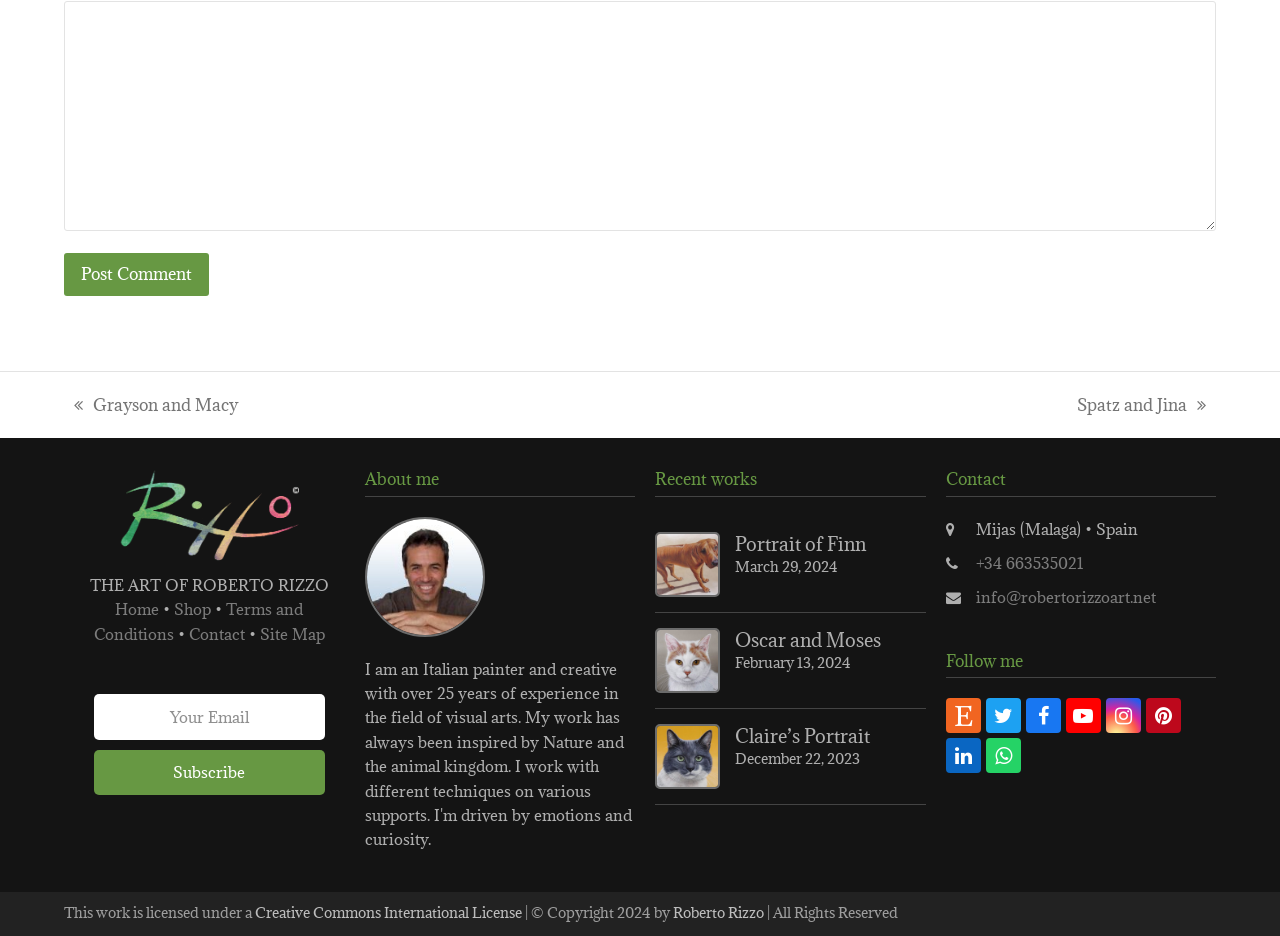Find the bounding box coordinates of the element I should click to carry out the following instruction: "post a comment".

[0.05, 0.27, 0.164, 0.317]